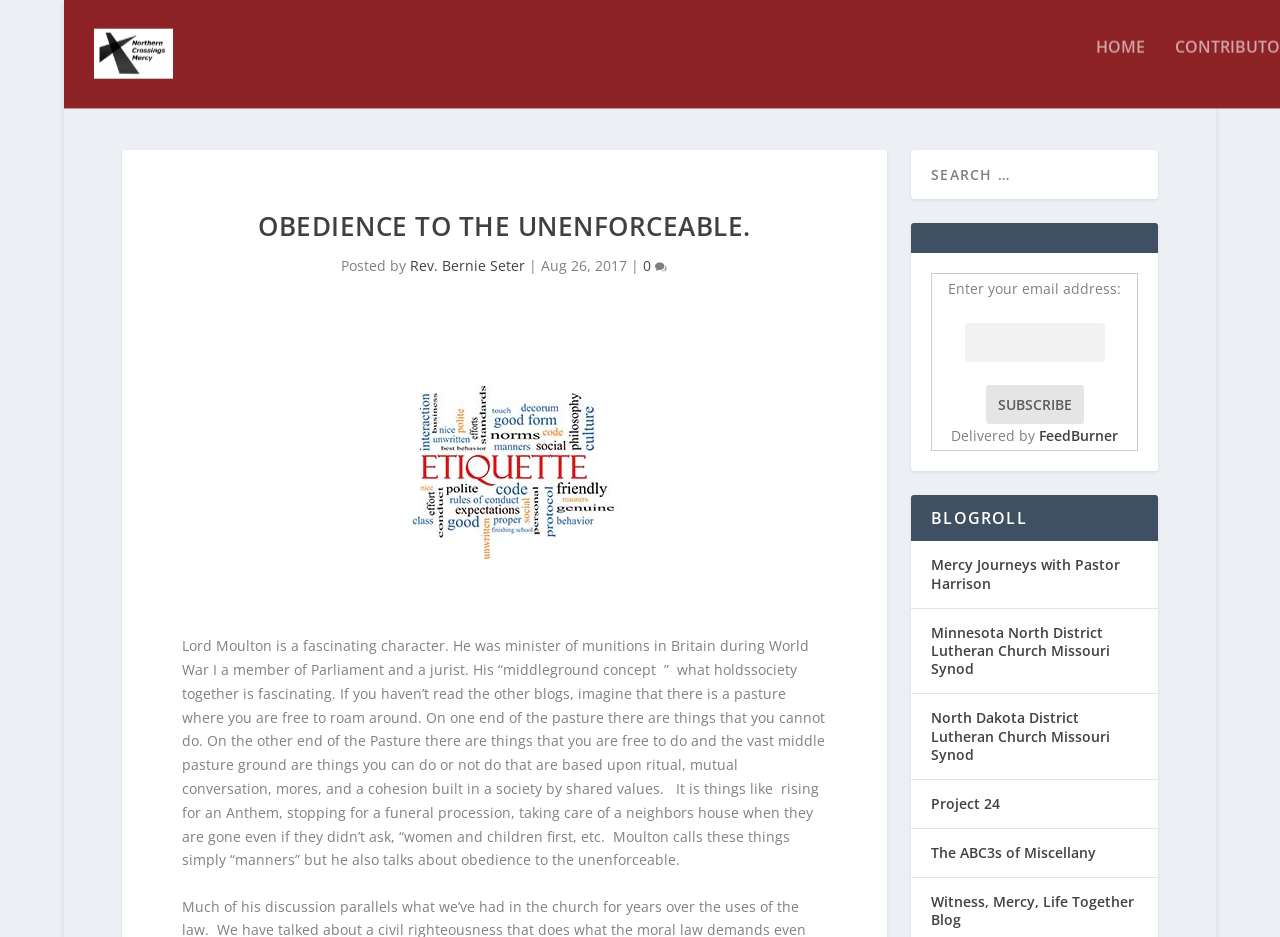Give a short answer to this question using one word or a phrase:
What is the date of the blog post?

Aug 26, 2017